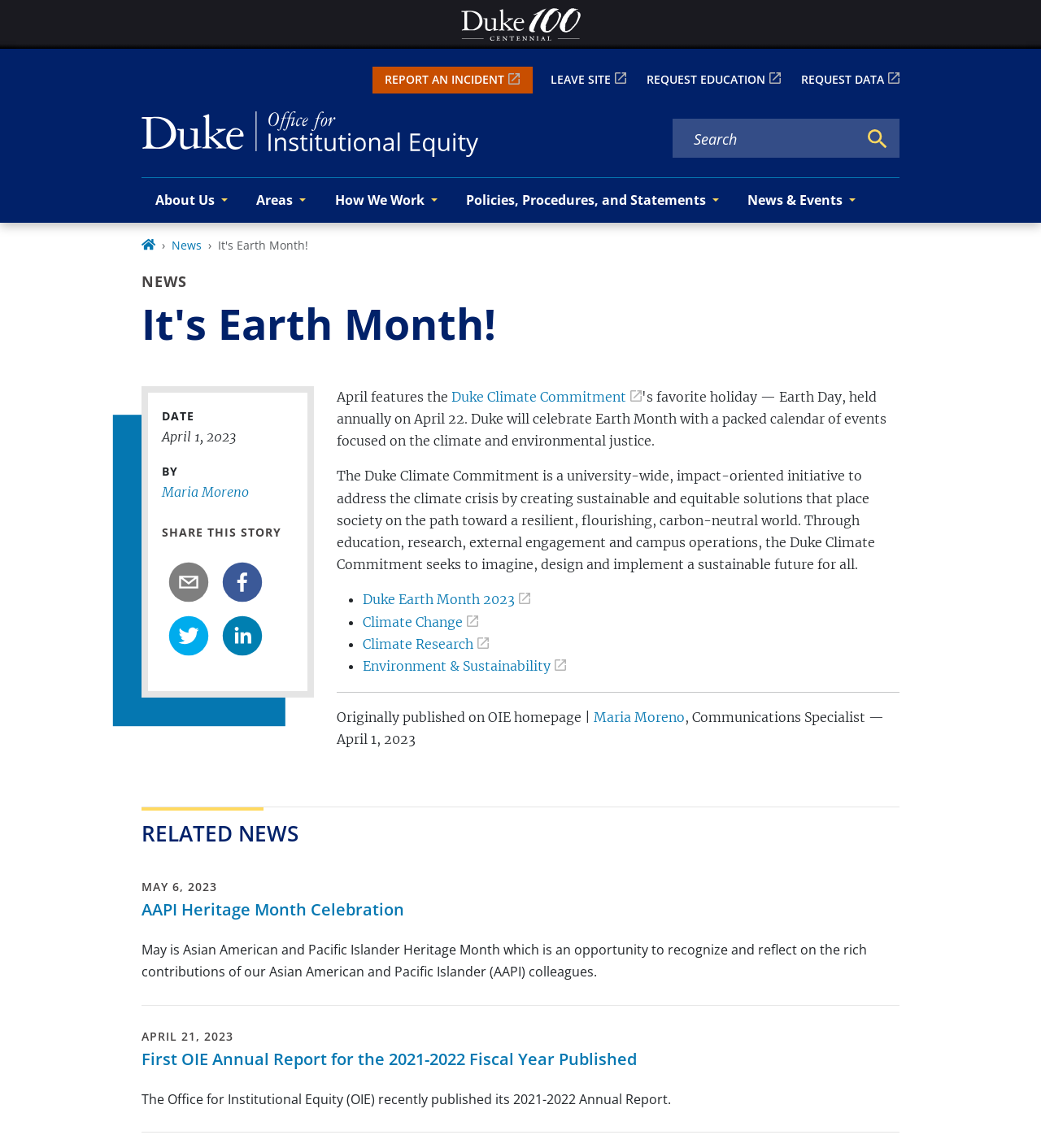Please identify the bounding box coordinates for the region that you need to click to follow this instruction: "Click on the Duke Climate Commitment link".

[0.433, 0.338, 0.616, 0.353]